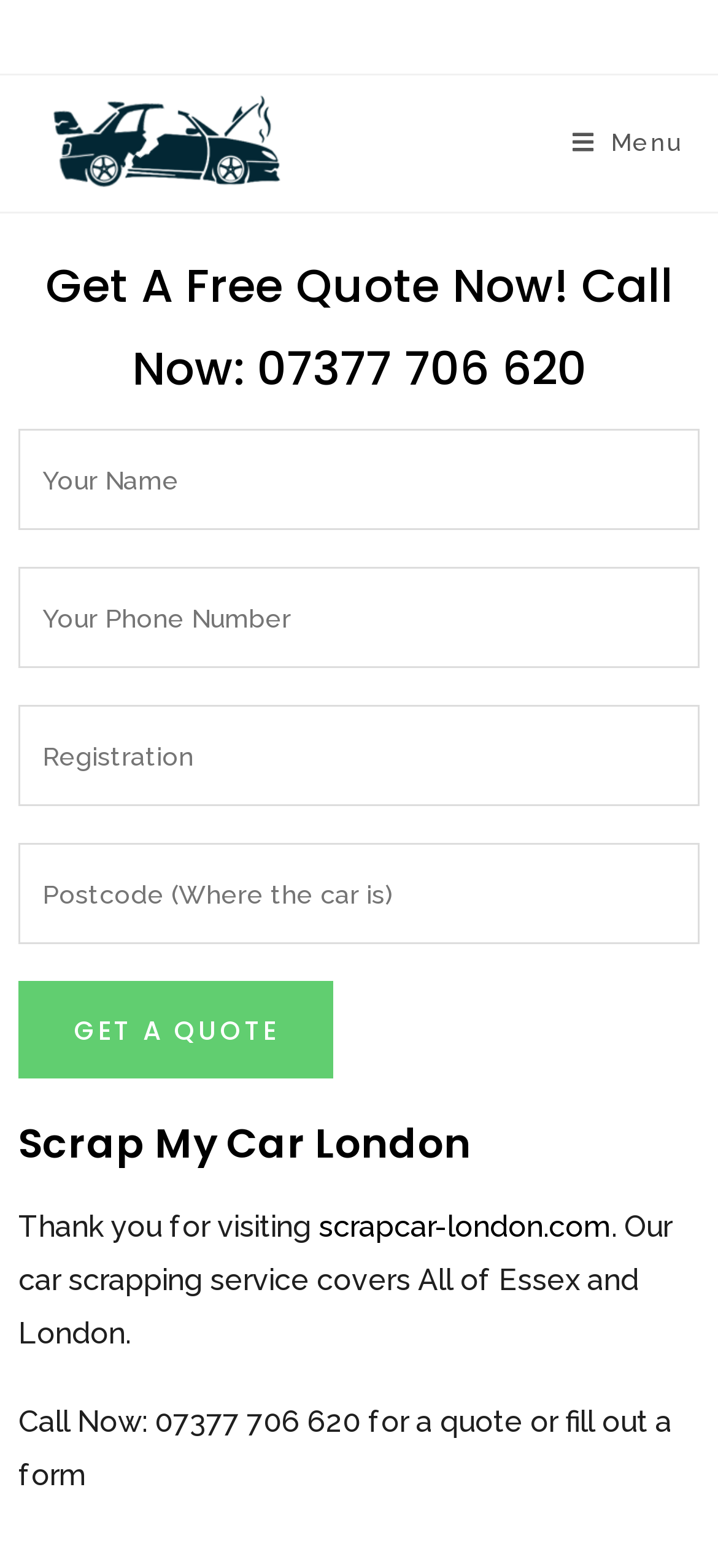What is the principal heading displayed on the webpage?

Scrap My Car London